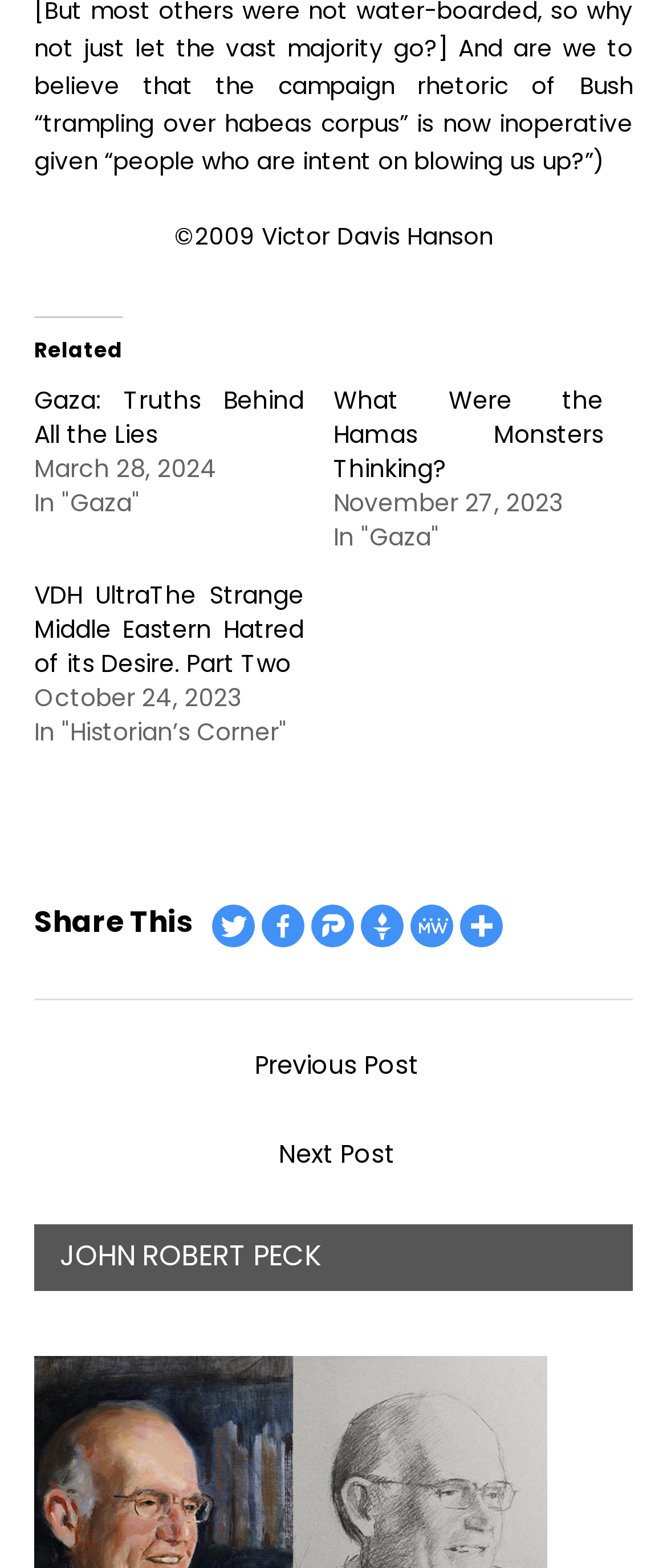How many navigation options are available for posts?
Please provide a single word or phrase answer based on the image.

2